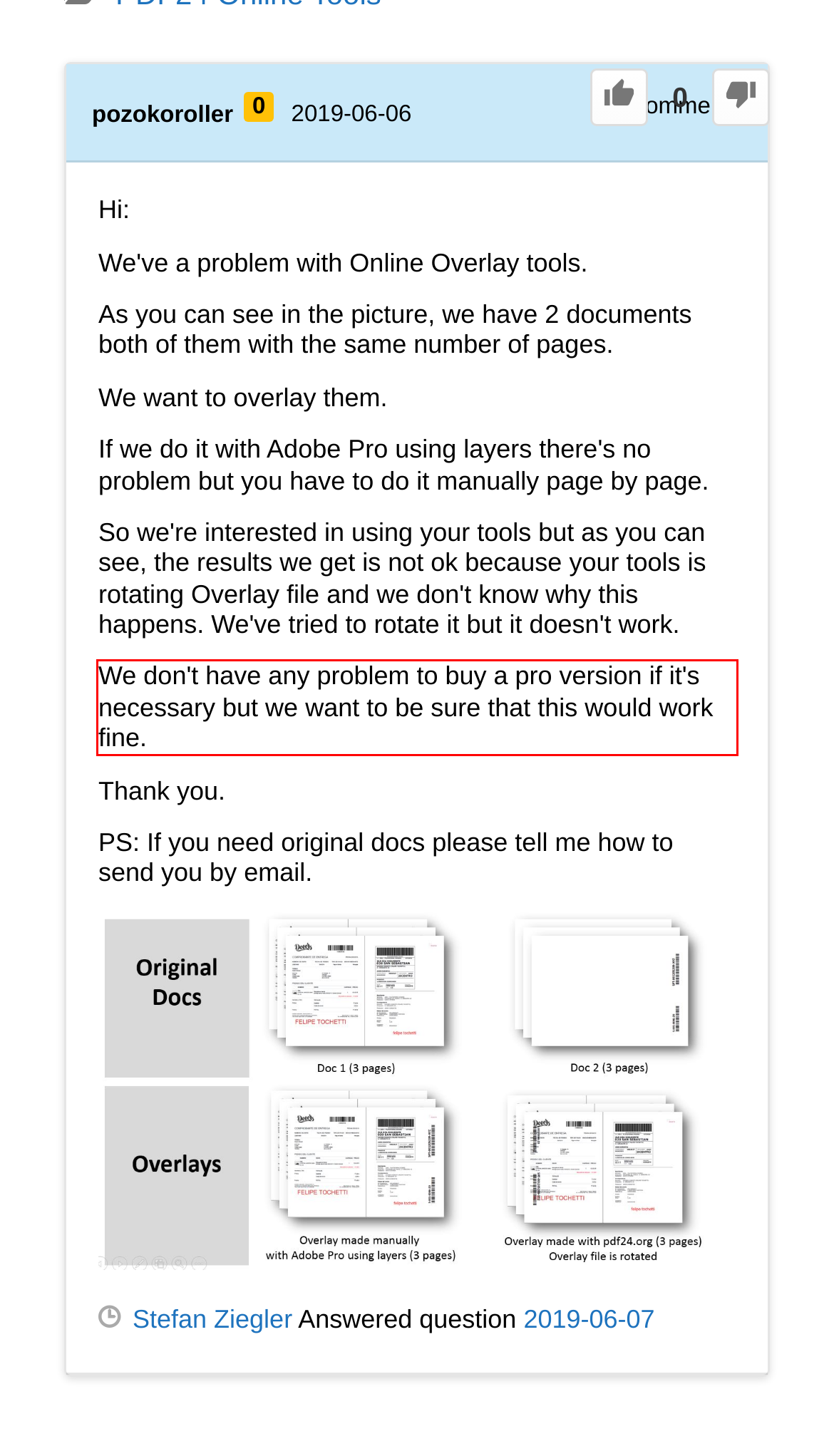Using OCR, extract the text content found within the red bounding box in the given webpage screenshot.

We don't have any problem to buy a pro version if it's necessary but we want to be sure that this would work fine.